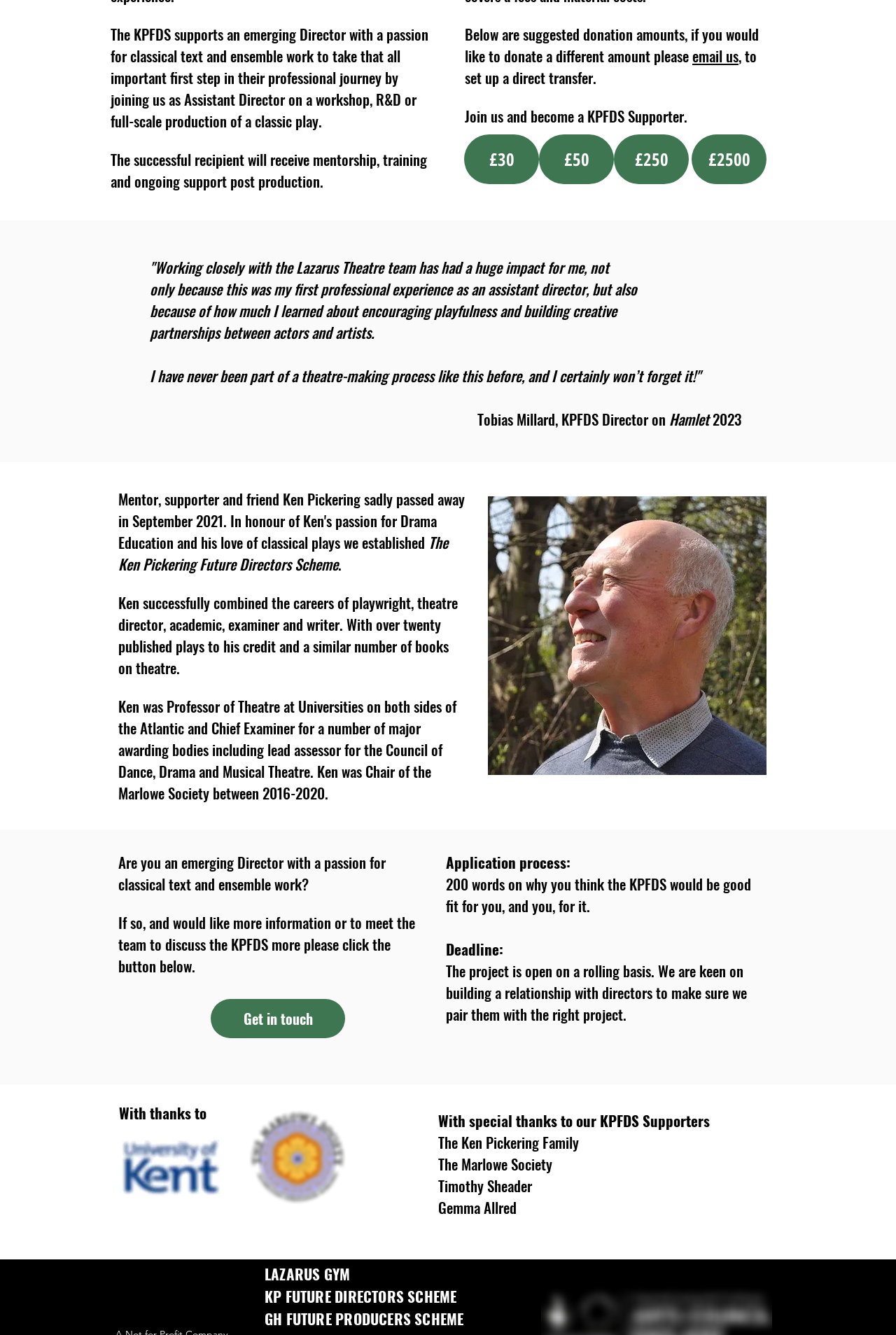Identify the bounding box coordinates for the element that needs to be clicked to fulfill this instruction: "Click on the 'Home' link". Provide the coordinates in the format of four float numbers between 0 and 1: [left, top, right, bottom].

None